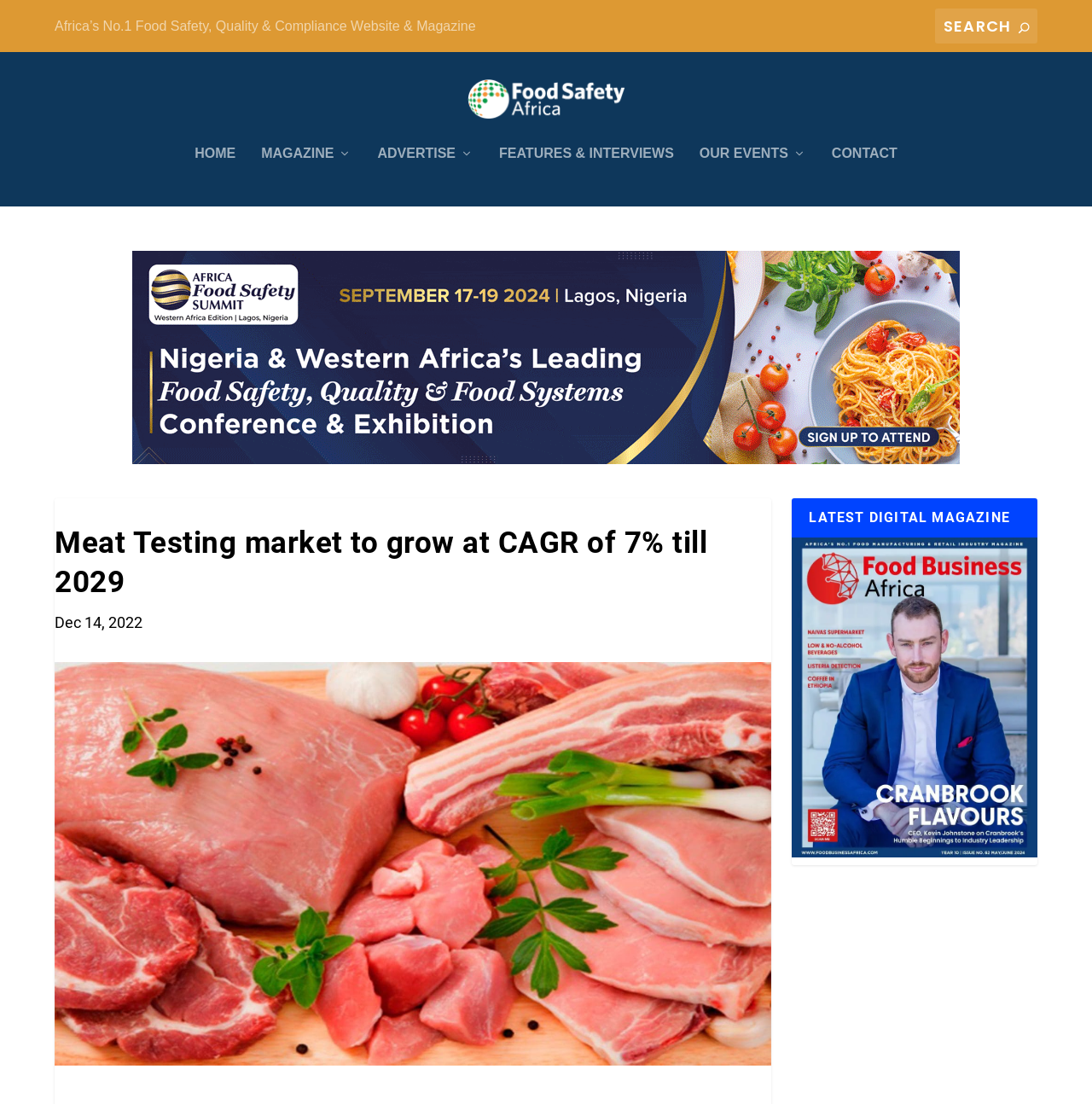Identify the bounding box coordinates for the UI element mentioned here: "OUR EVENTS". Provide the coordinates as four float values between 0 and 1, i.e., [left, top, right, bottom].

[0.64, 0.143, 0.738, 0.197]